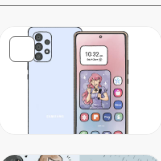Provide an in-depth description of the image.

The image features the Samsung Galaxy A53 5G, showcasing its sleek design with a light blue back. Prominently displayed on the phone's screen is an animated character surrounded by a vibrant interface, indicating a friendly and engaging user experience. The design highlights the phone's camera configuration, which consists of four lenses, emphasizing its photographic capabilities. This visual presentation aims to entice potential users by merging technology with a playful aesthetic, reflecting the device's versatility in both style and functionality.